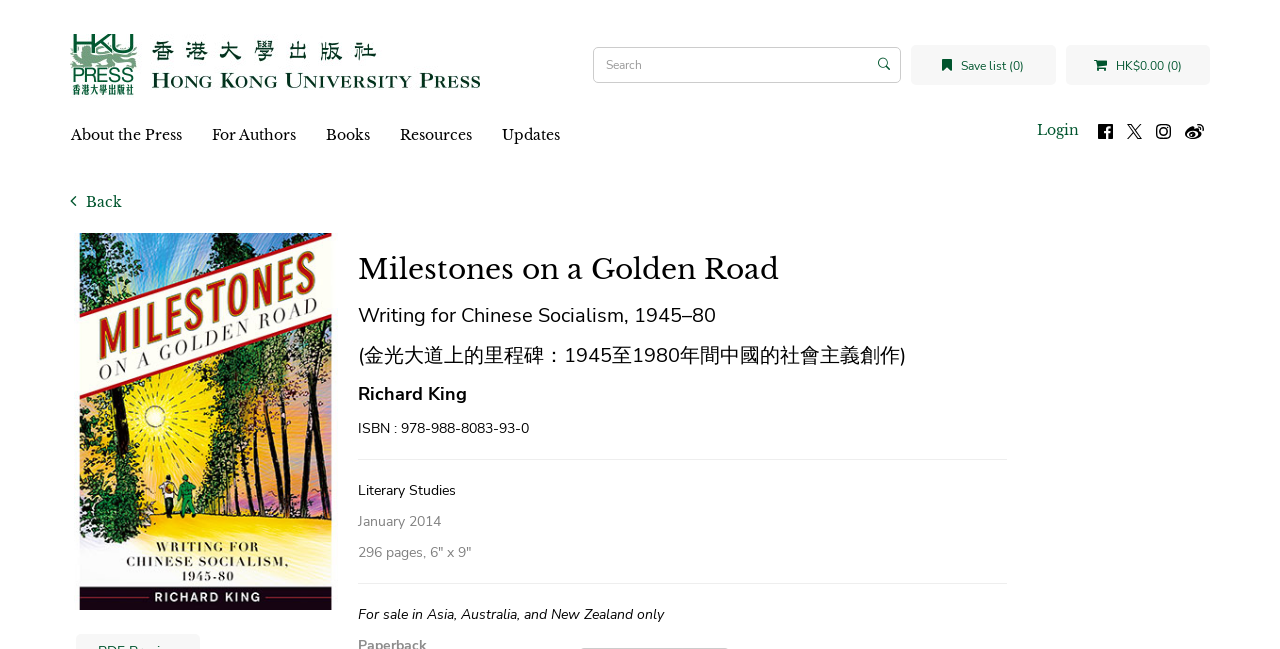Locate the bounding box coordinates of the clickable area to execute the instruction: "Click the 'Previous' link". Provide the coordinates as four float numbers between 0 and 1, represented as [left, top, right, bottom].

None